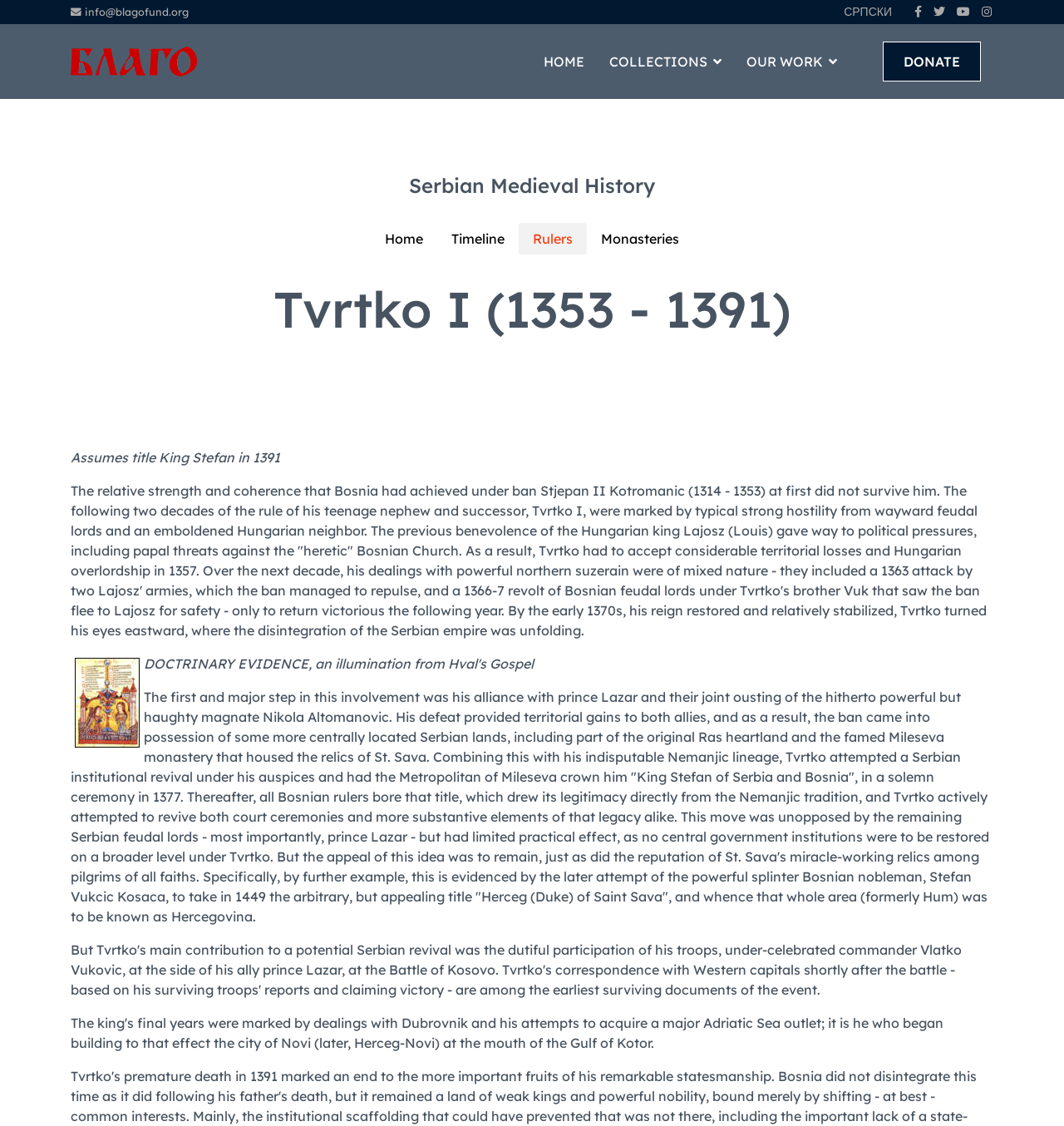What is the name of the Hungarian king mentioned in the text?
Look at the image and answer with only one word or phrase.

Lajosz